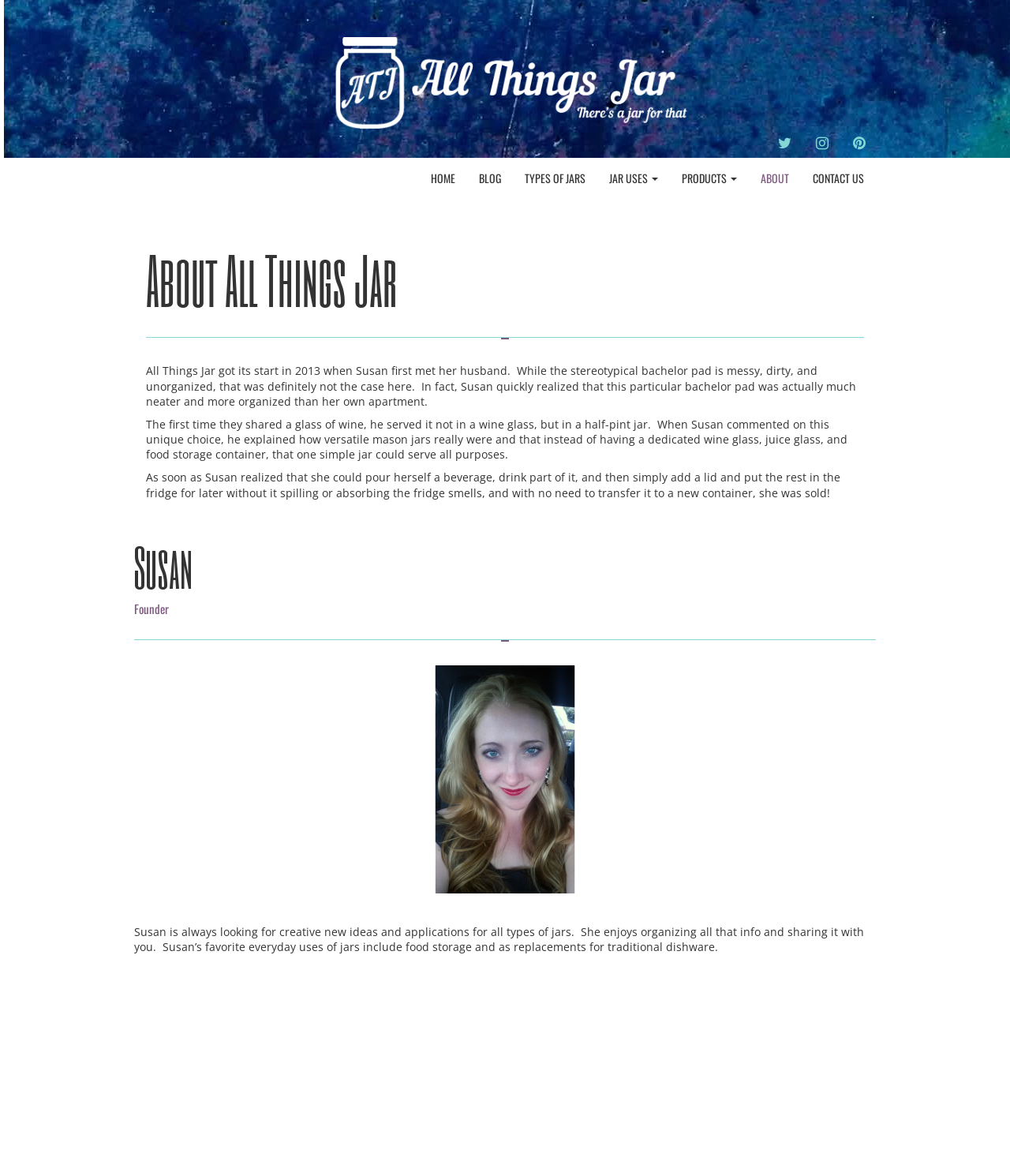Please provide the bounding box coordinates in the format (top-left x, top-left y, bottom-right x, bottom-right y). Remember, all values are floating point numbers between 0 and 1. What is the bounding box coordinate of the region described as: Types of Jars

[0.508, 0.135, 0.591, 0.168]